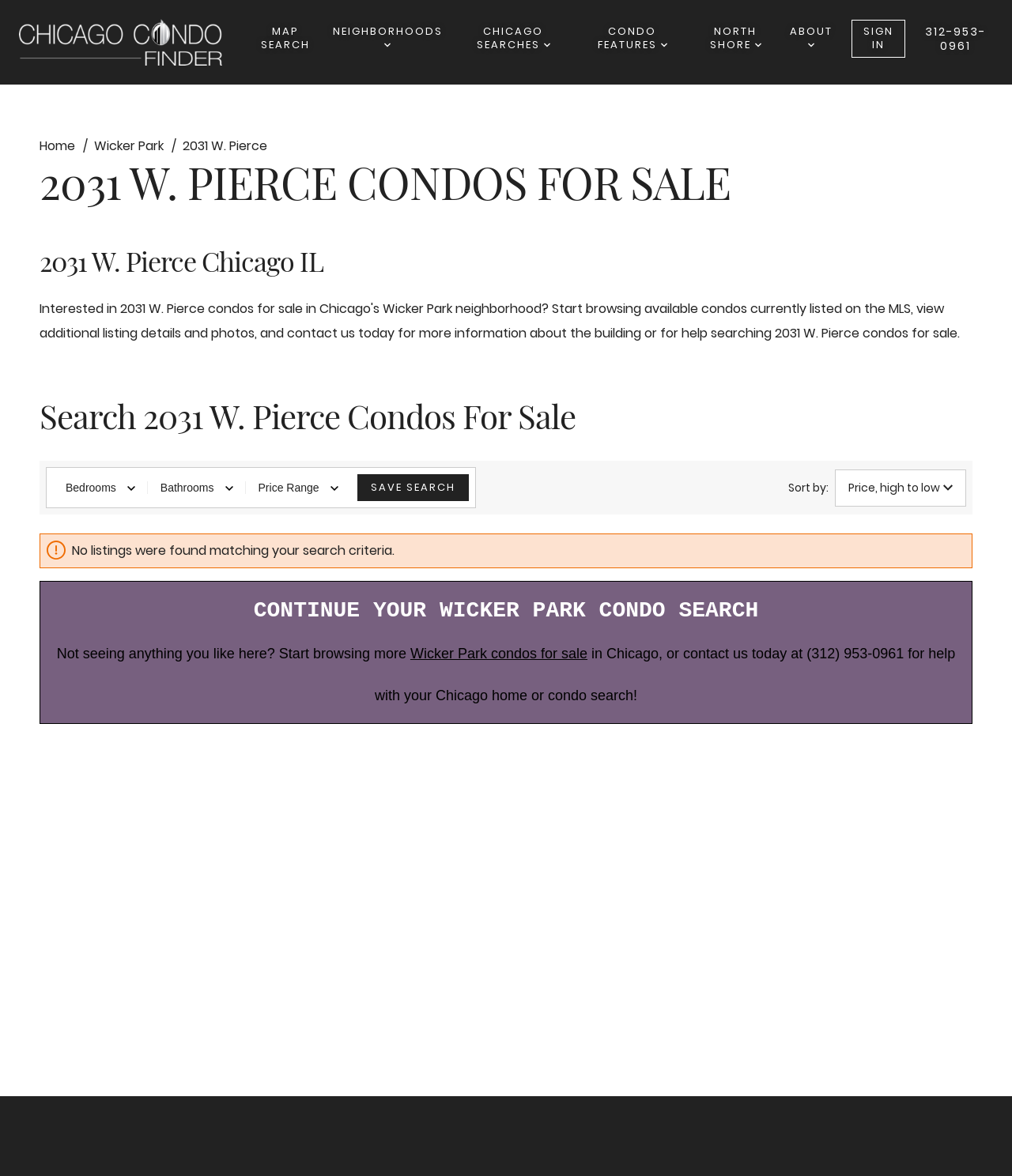Using the image as a reference, answer the following question in as much detail as possible:
What is the function of the 'SAVE SEARCH' button?

The 'SAVE SEARCH' button is likely used to save the current search criteria, allowing users to revisit their search results later or receive updates on new listings that match their search criteria. This is inferred from the button's label and its placement among other search filters.